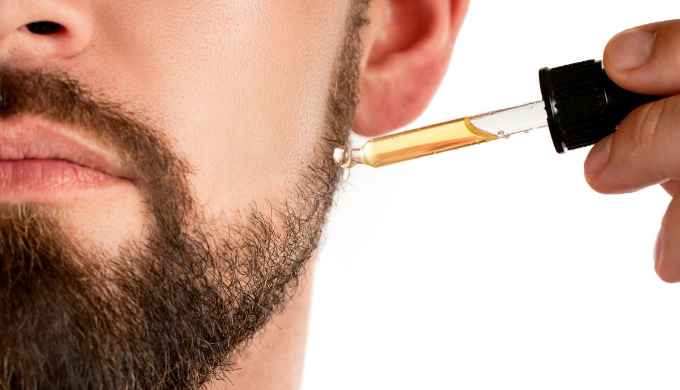Generate an in-depth description of the visual content.

The image depicts a close-up view of a man applying beard oil to his facial hair. He holds a dropper filled with a golden liquid close to the edges of his beard, illustrating the grooming process. The focus is on the man's well-groomed beard, highlighting its texture and fullness. This visual complements the article titled "Does Beard Oil Help Growth" by showcasing the practical application of beard oil, which is emphasized as an essential part of beard care. The article discusses the benefits of beard oil, including its moisturizing properties that promote healthier hair growth and maintain the skin underneath the beard. Overall, the image effectively conveys the message of enhancing beard health through proper grooming practices.